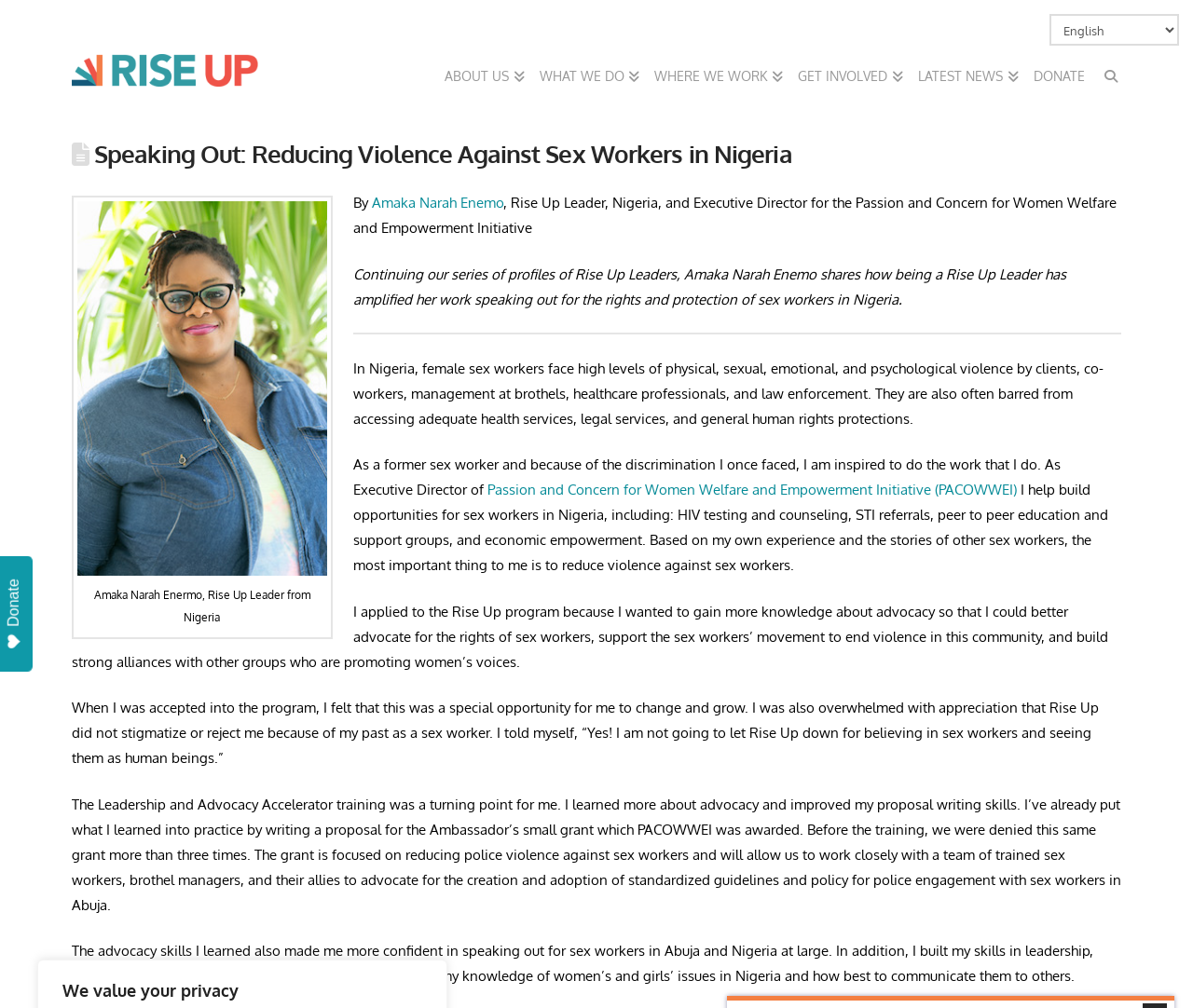Find the bounding box coordinates for the area you need to click to carry out the instruction: "Explore the 'GET INVOLVED' section". The coordinates should be four float numbers between 0 and 1, indicated as [left, top, right, bottom].

[0.663, 0.0, 0.763, 0.102]